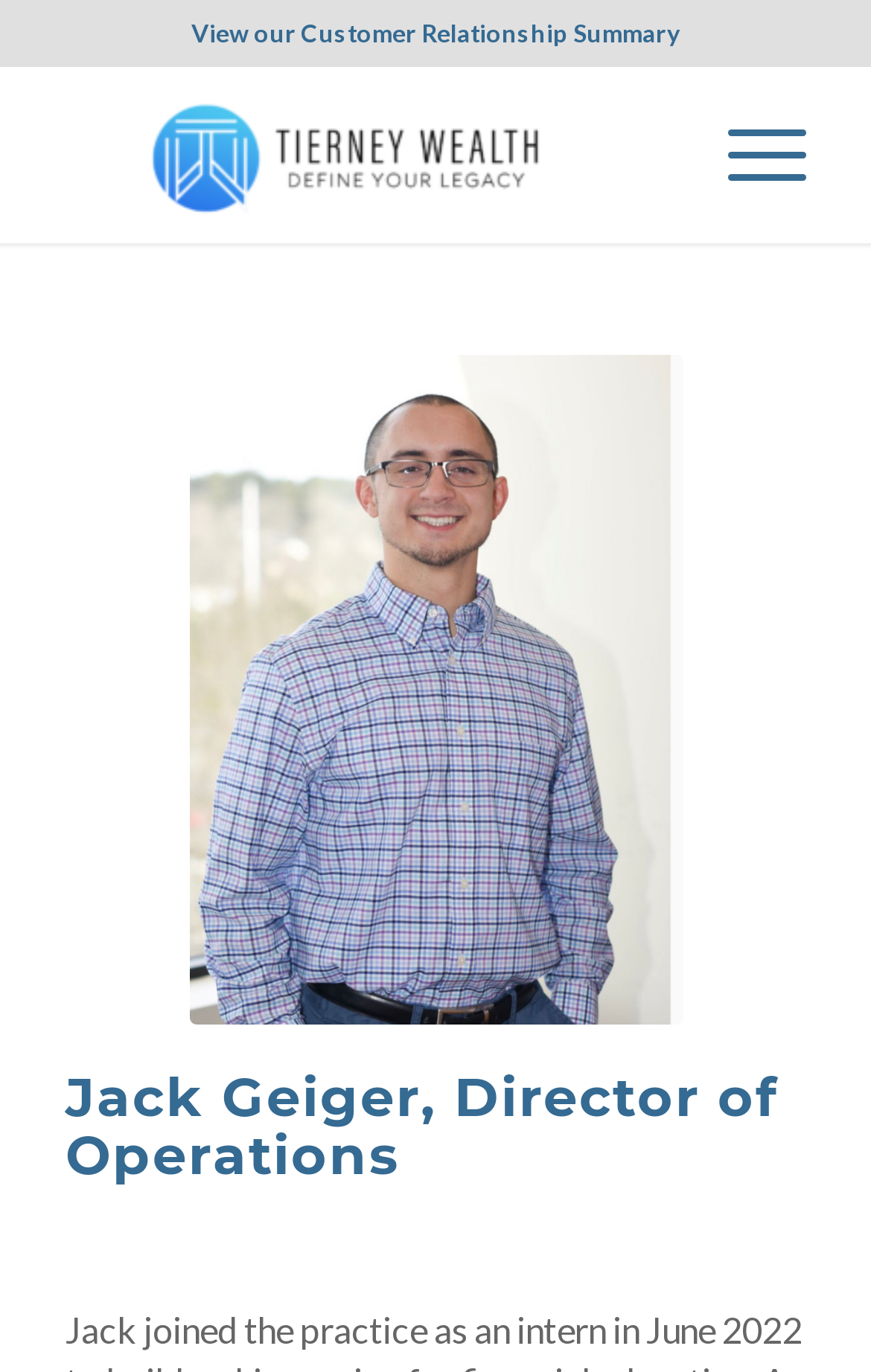Kindly respond to the following question with a single word or a brief phrase: 
What is the company associated with Jack Geiger?

Tierney Wealth